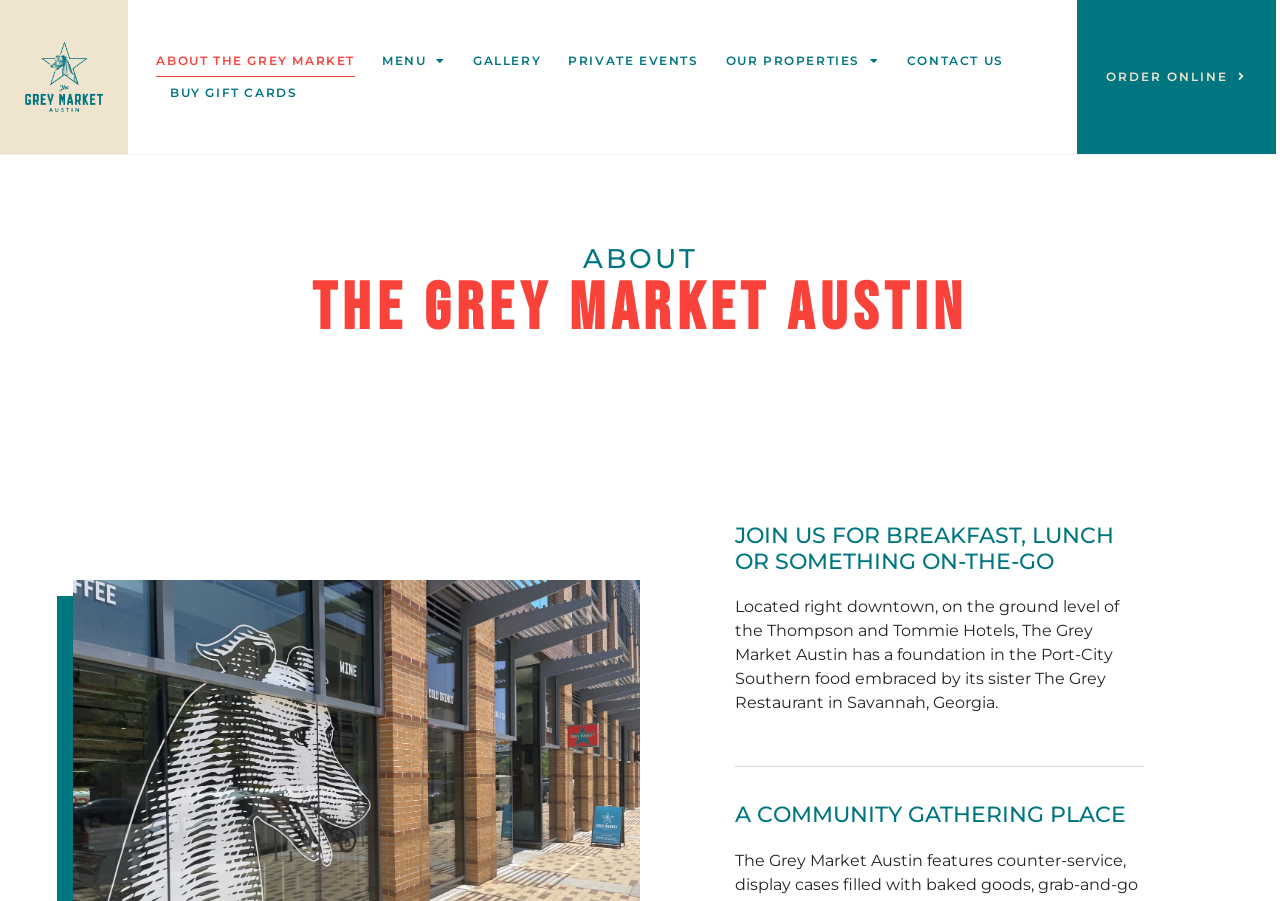Determine the bounding box coordinates of the element's region needed to click to follow the instruction: "Check out GALLERY". Provide these coordinates as four float numbers between 0 and 1, formatted as [left, top, right, bottom].

[0.37, 0.05, 0.423, 0.085]